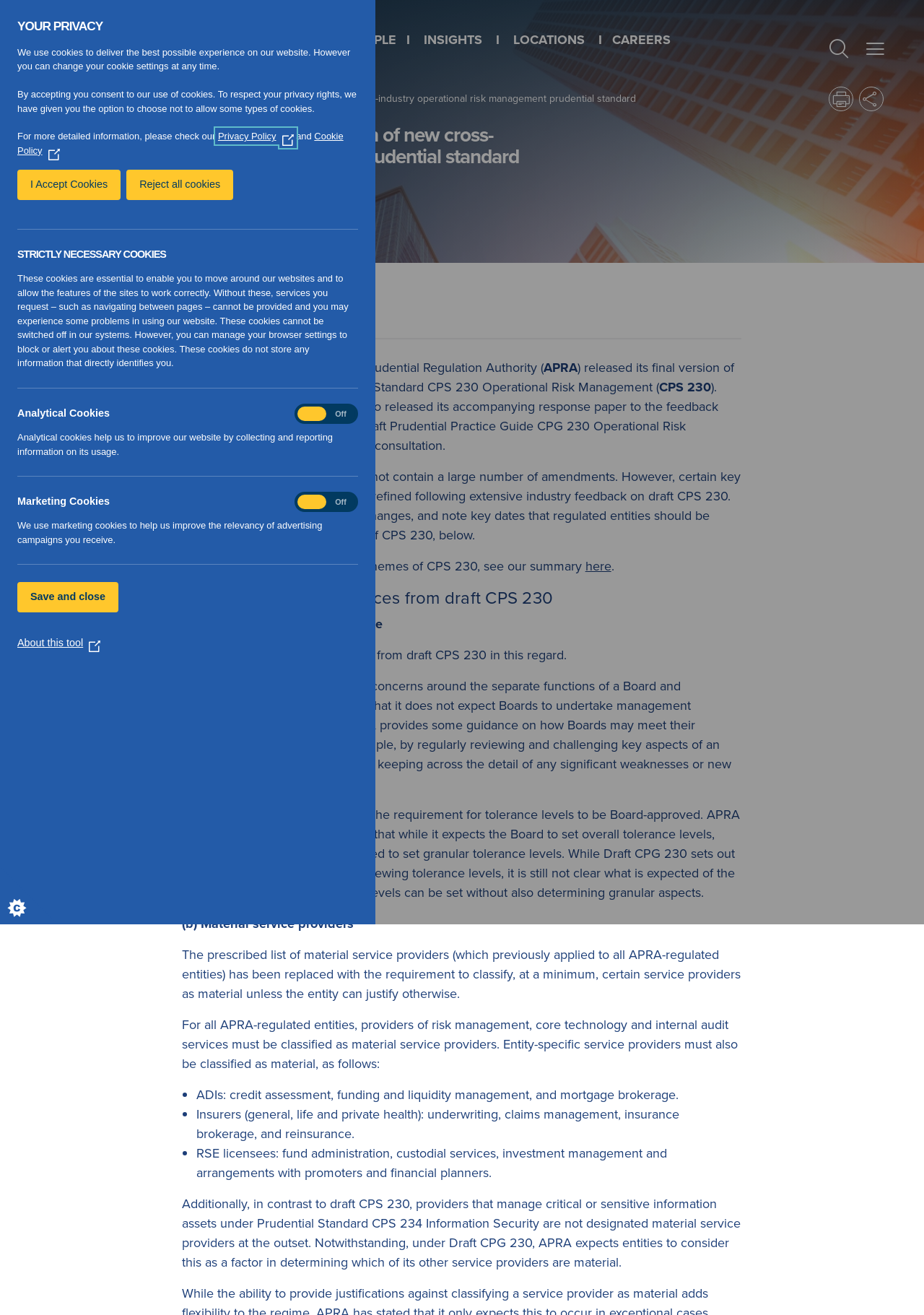Pinpoint the bounding box coordinates of the clickable element needed to complete the instruction: "Share to Facebook". The coordinates should be provided as four float numbers between 0 and 1: [left, top, right, bottom].

[0.903, 0.064, 0.927, 0.086]